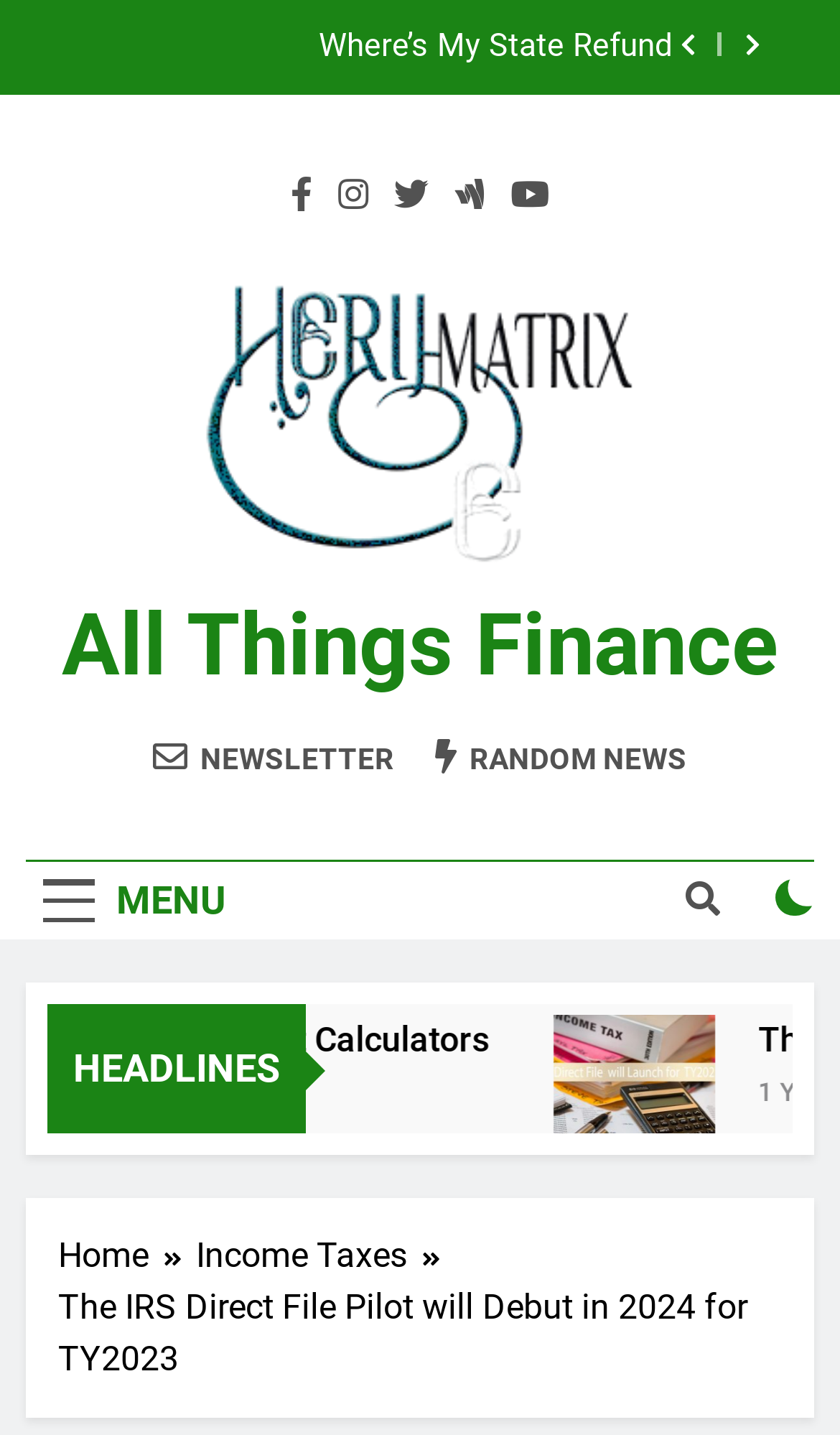Use one word or a short phrase to answer the question provided: 
How many social media links are there?

6